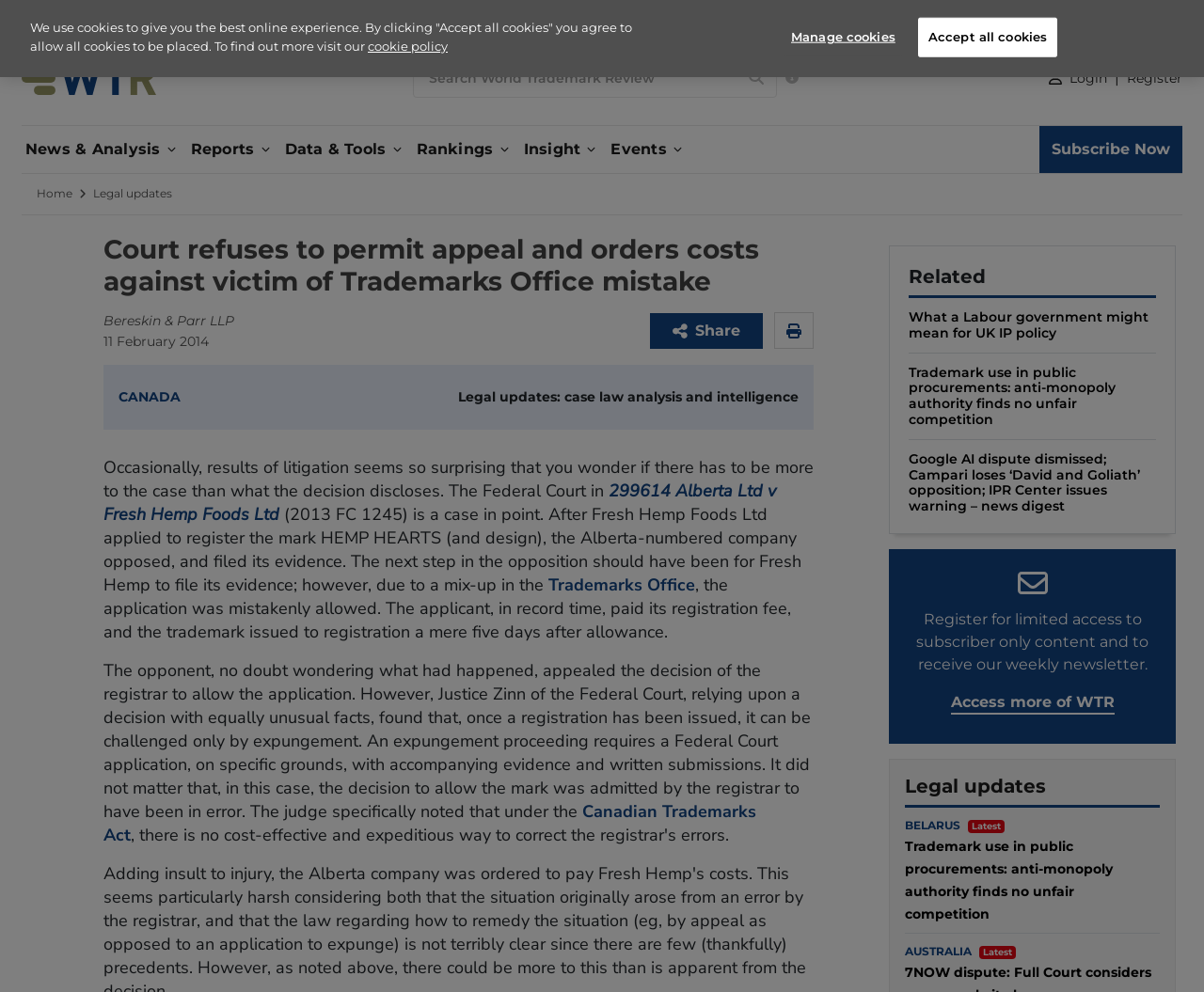Provide the bounding box coordinates of the section that needs to be clicked to accomplish the following instruction: "Leave a comment."

None